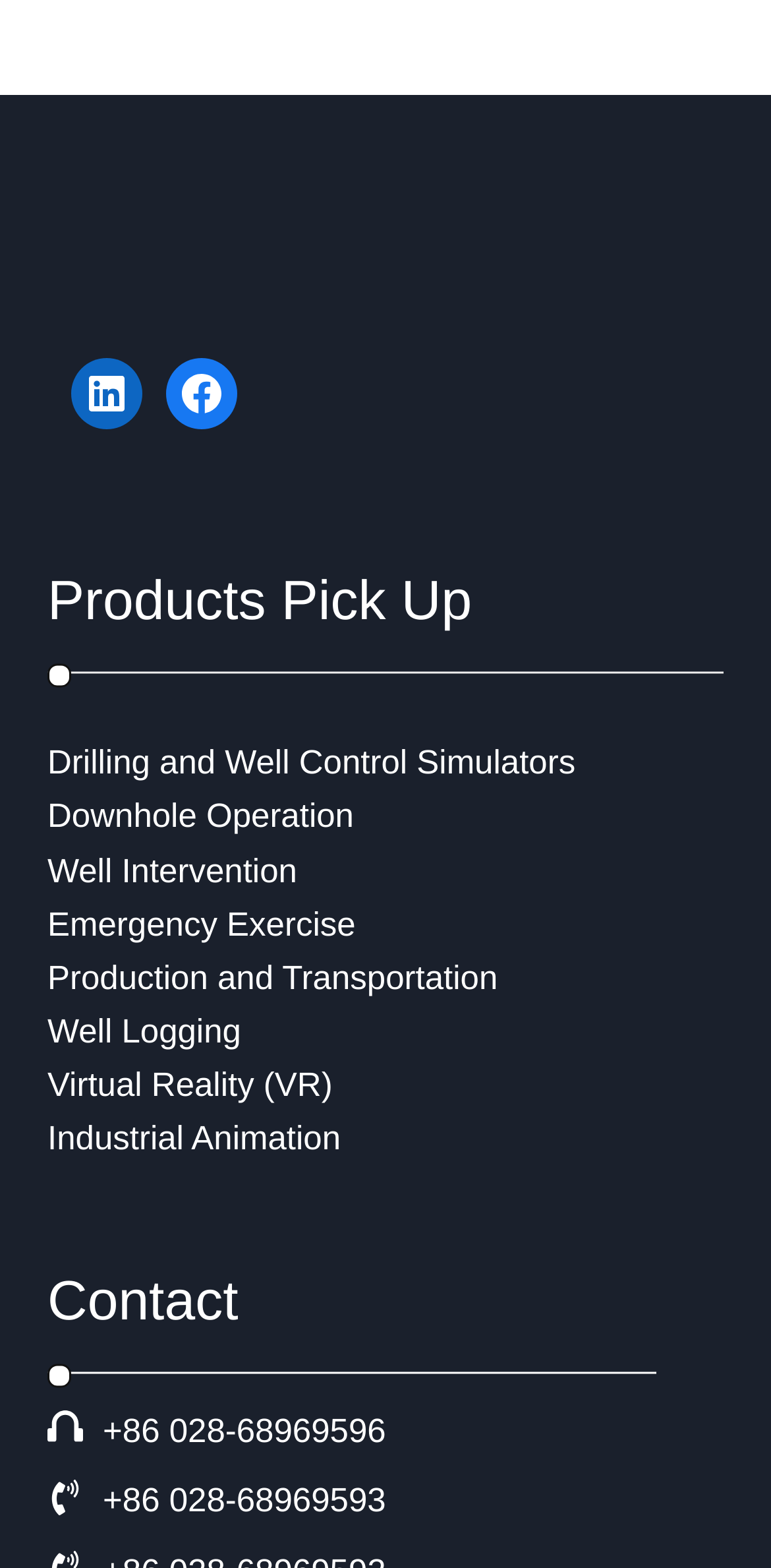Locate the bounding box coordinates of the area where you should click to accomplish the instruction: "Go to 'Register' page".

None